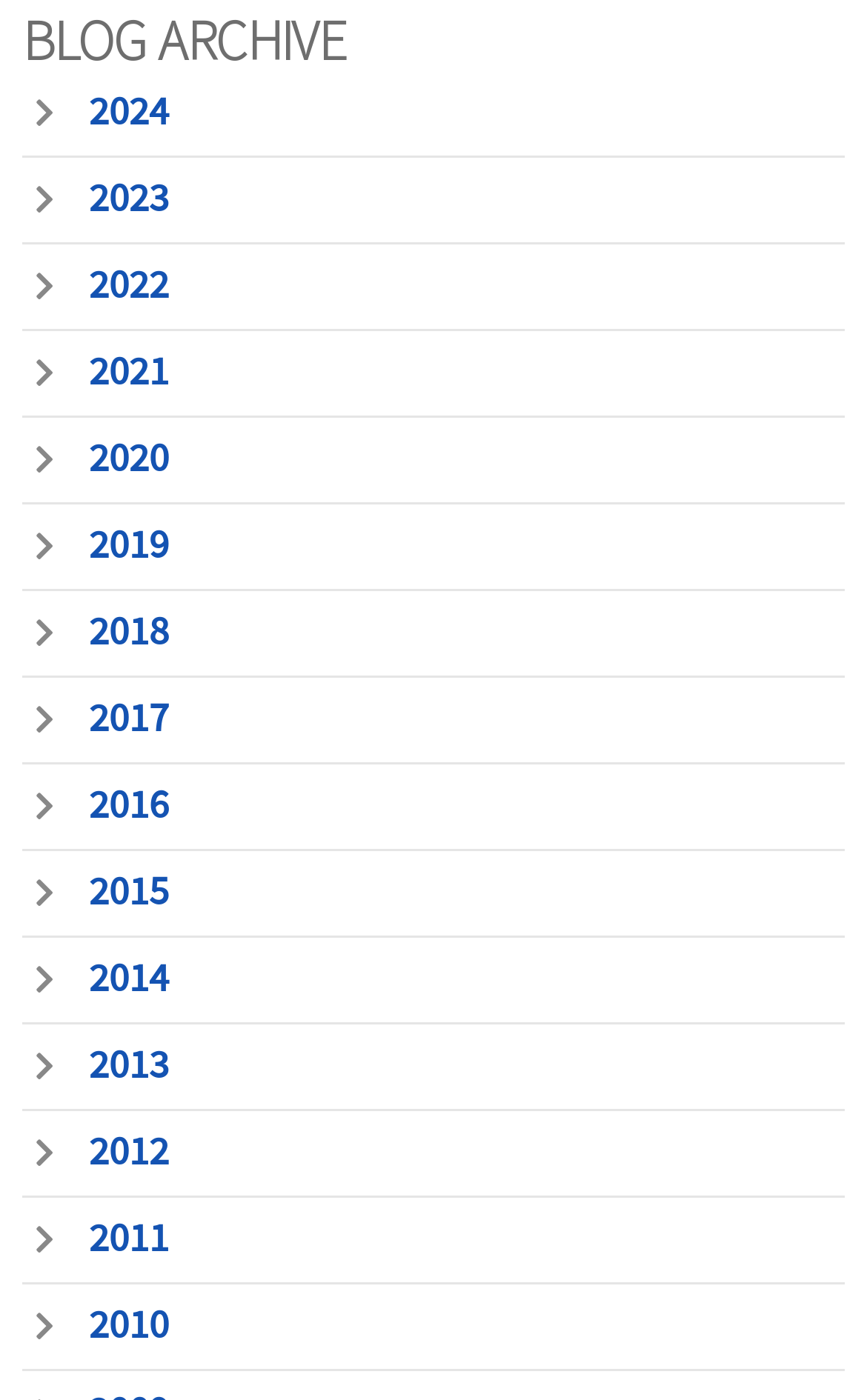Please determine the bounding box coordinates of the element's region to click for the following instruction: "View blog posts from 2021".

[0.103, 0.247, 0.195, 0.284]